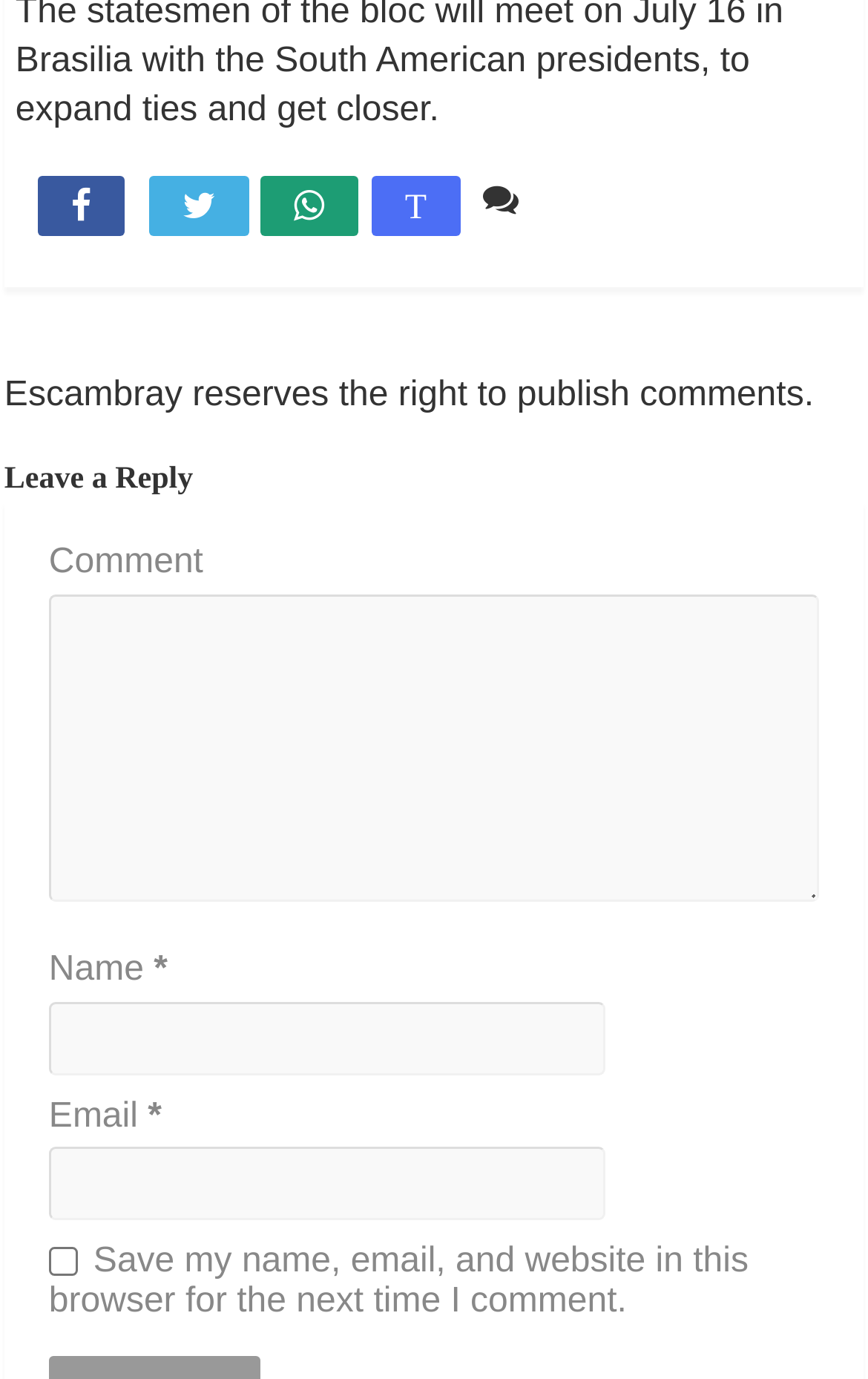What is the mandatory information required to leave a comment?
Look at the image and respond with a one-word or short phrase answer.

Name and Email